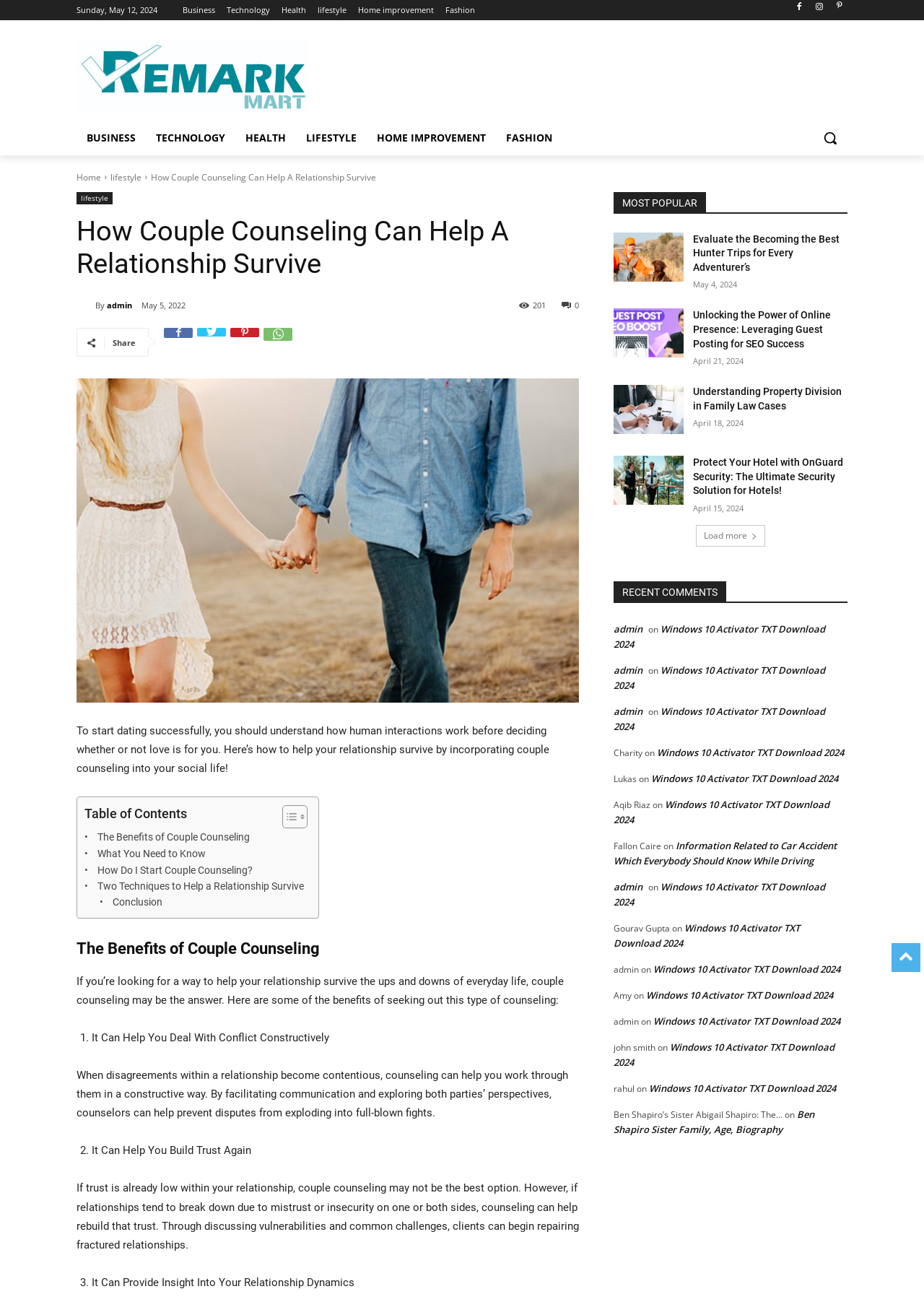Could you indicate the bounding box coordinates of the region to click in order to complete this instruction: "Go to the 'Home' page".

[0.083, 0.13, 0.109, 0.139]